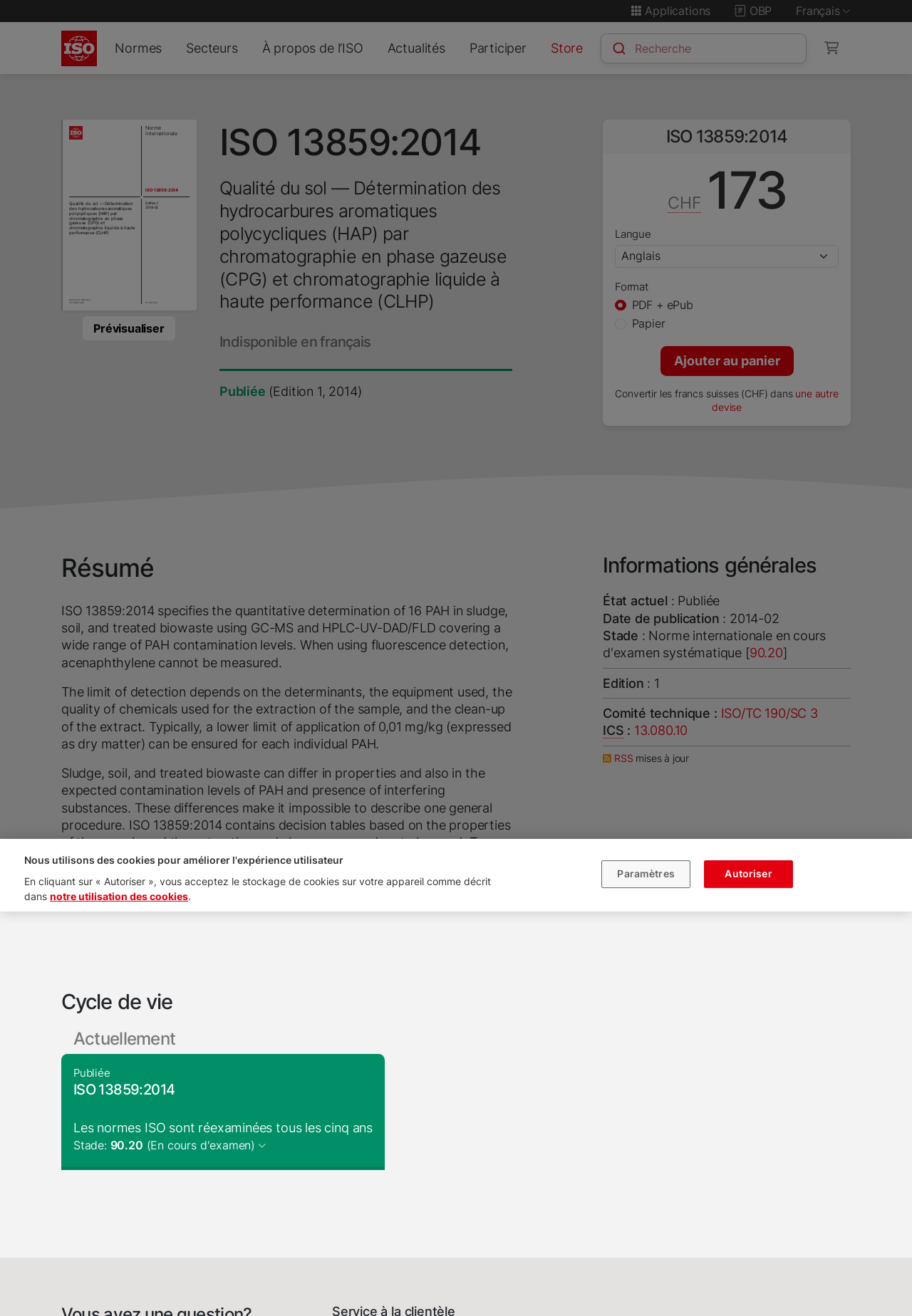Please answer the following question using a single word or phrase: 
What is the format of the document?

PDF + ePub